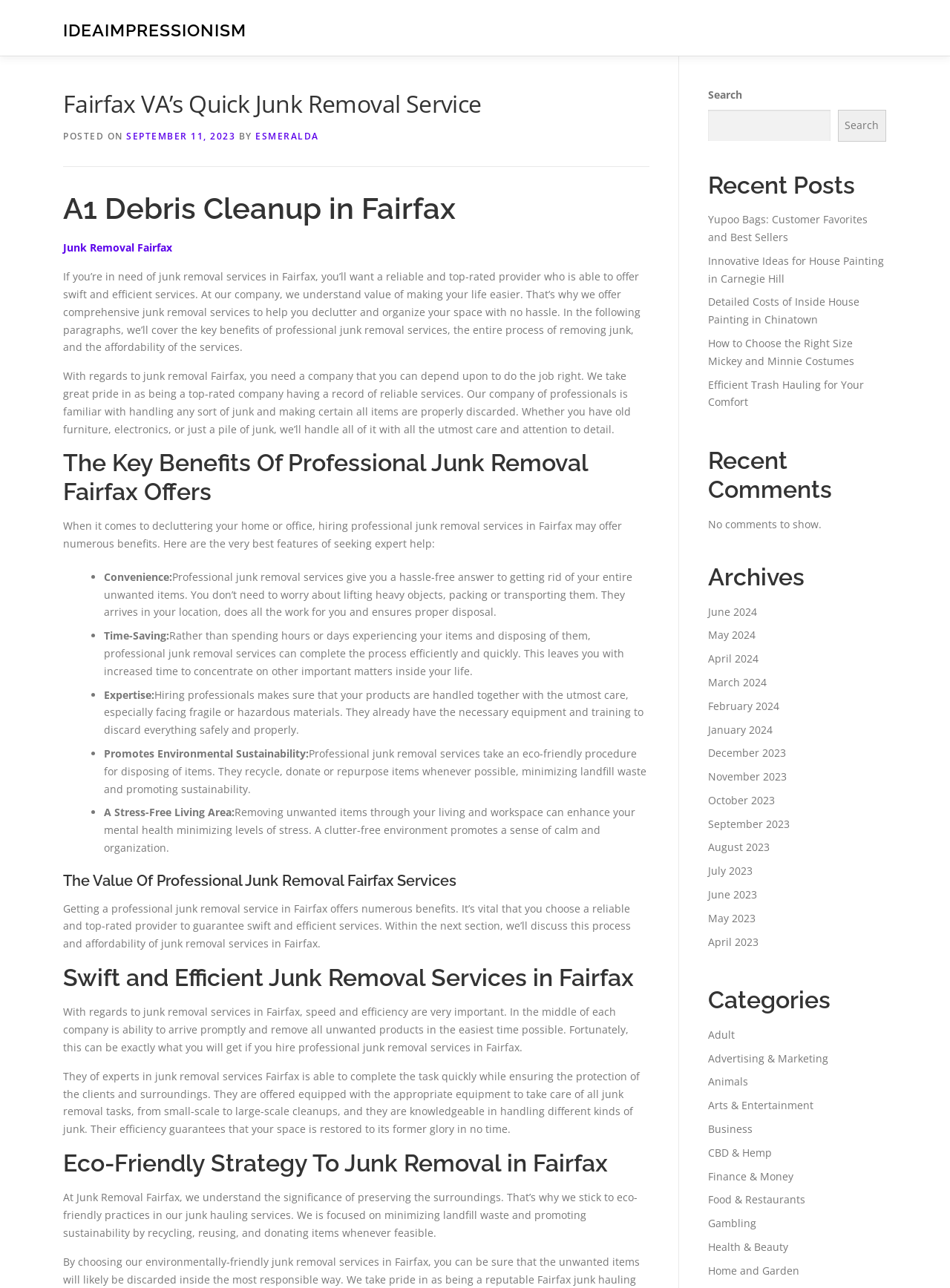Please locate the bounding box coordinates of the element's region that needs to be clicked to follow the instruction: "Search for something". The bounding box coordinates should be provided as four float numbers between 0 and 1, i.e., [left, top, right, bottom].

[0.745, 0.085, 0.874, 0.11]